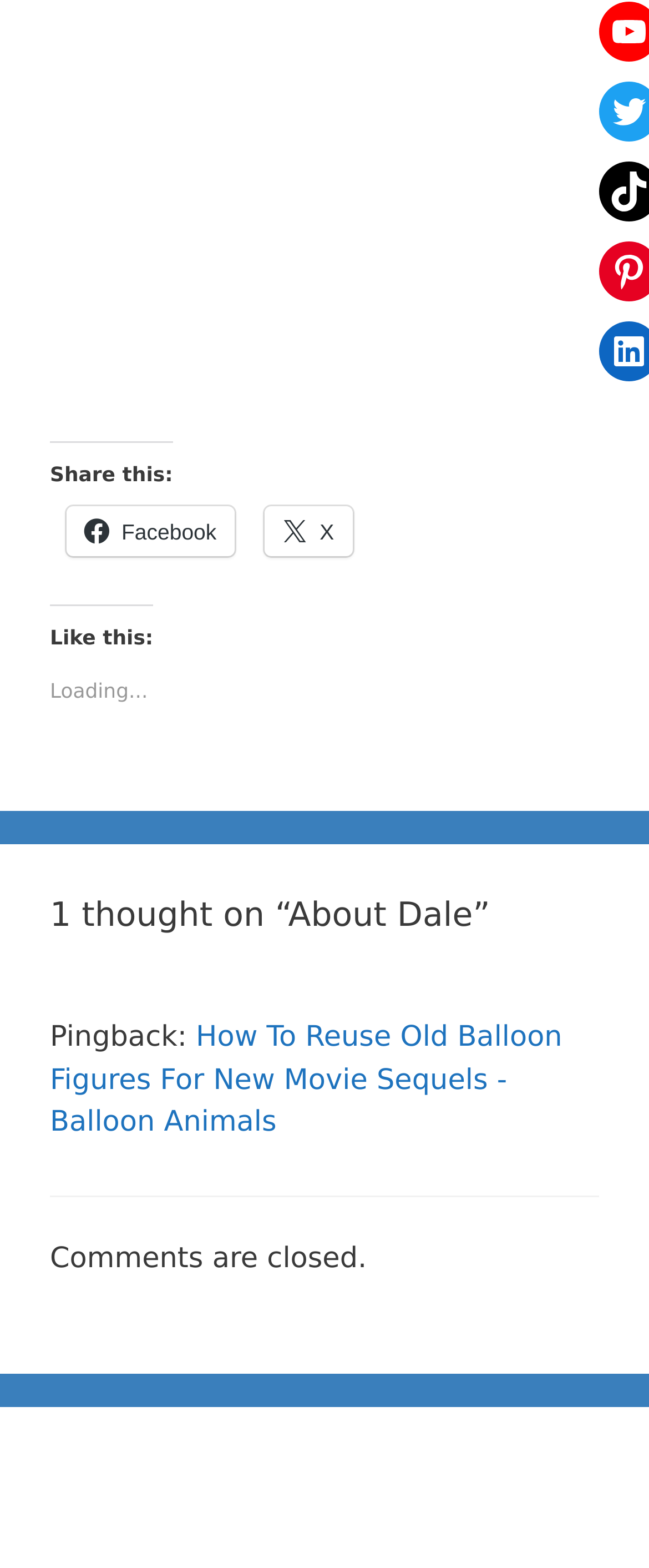How many links are below the '1 thought on “About Dale”' heading?
Based on the visual information, provide a detailed and comprehensive answer.

There are two link elements below the '1 thought on “About Dale”' heading, one with the text 'Pingback:' and another with the text 'How To Reuse Old Balloon Figures For New Movie Sequels - Balloon Animals'.